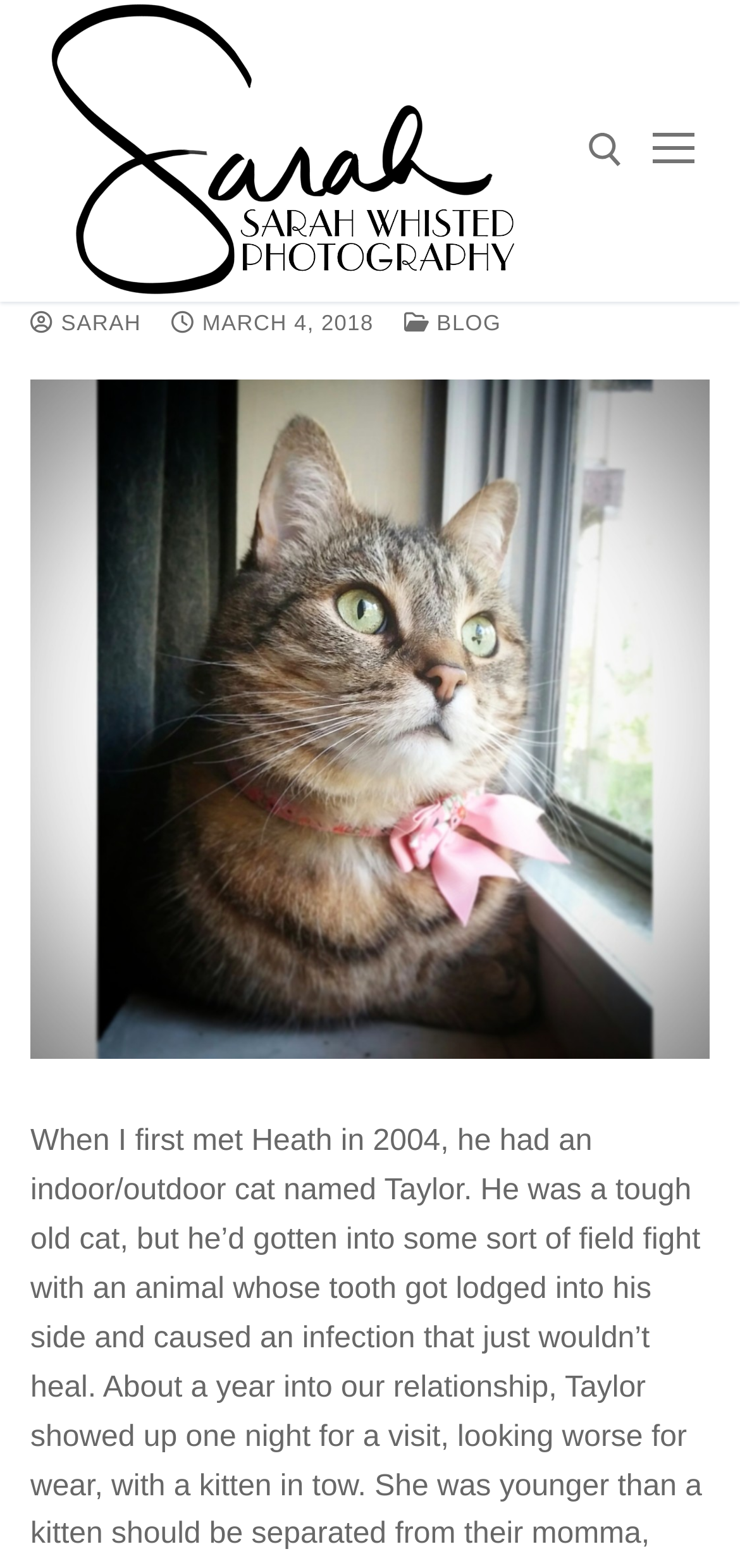Determine the bounding box coordinates of the element's region needed to click to follow the instruction: "view photographer's profile". Provide these coordinates as four float numbers between 0 and 1, formatted as [left, top, right, bottom].

[0.041, 0.199, 0.191, 0.214]